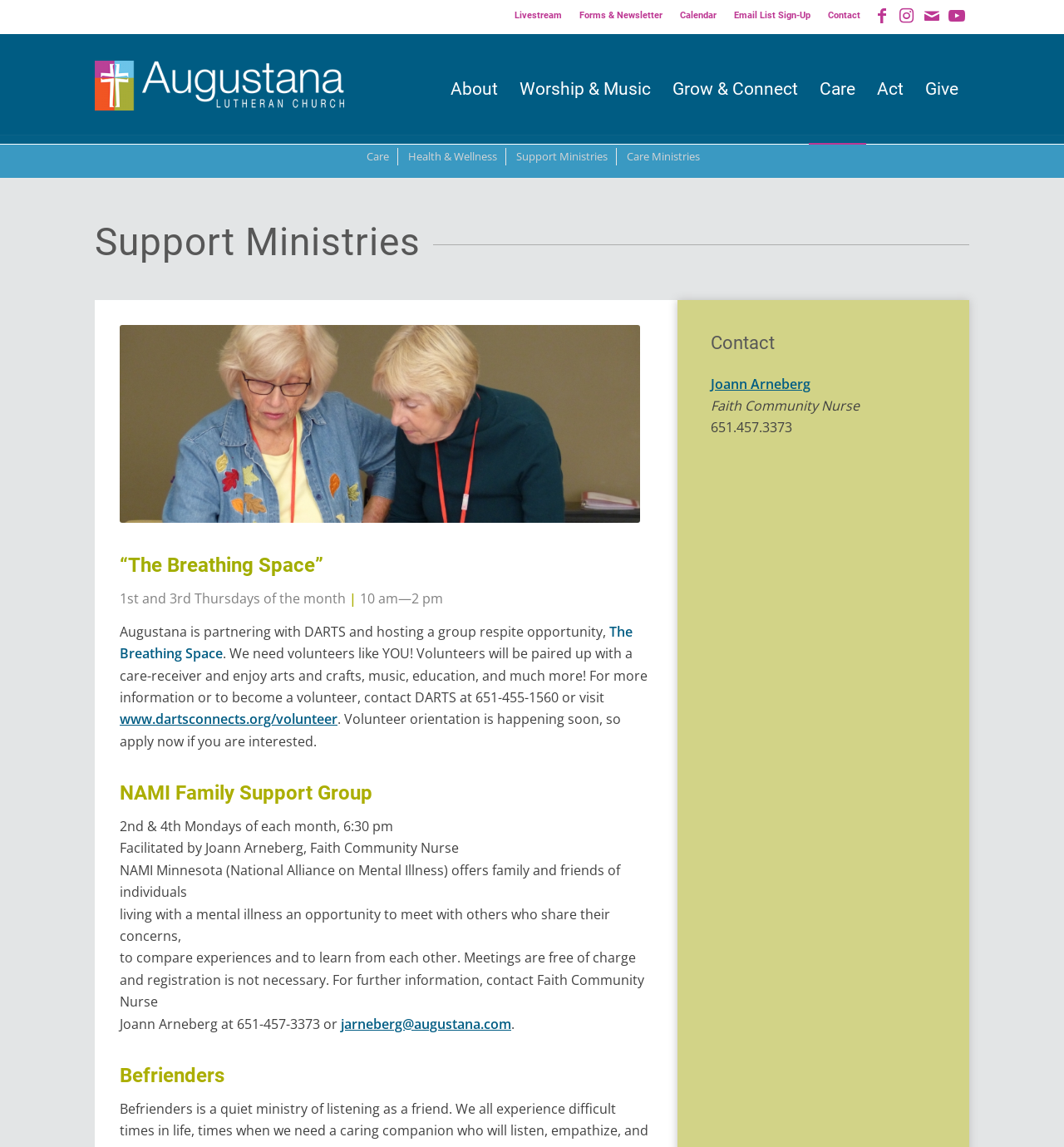Given the description "Support Ministries", determine the bounding box of the corresponding UI element.

[0.475, 0.129, 0.579, 0.145]